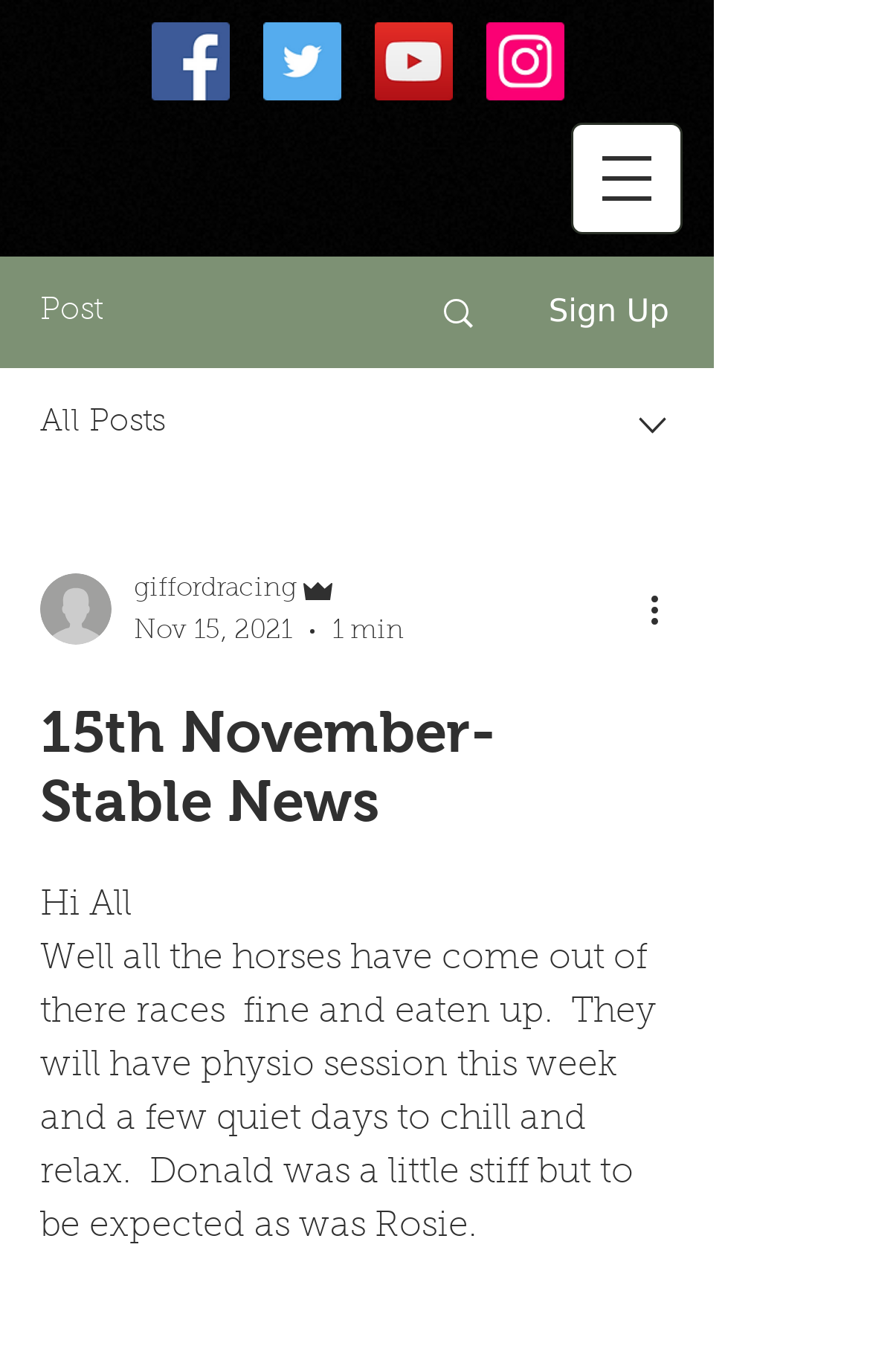What is the social media platform with a bird logo?
Please provide a single word or phrase as your answer based on the image.

Twitter